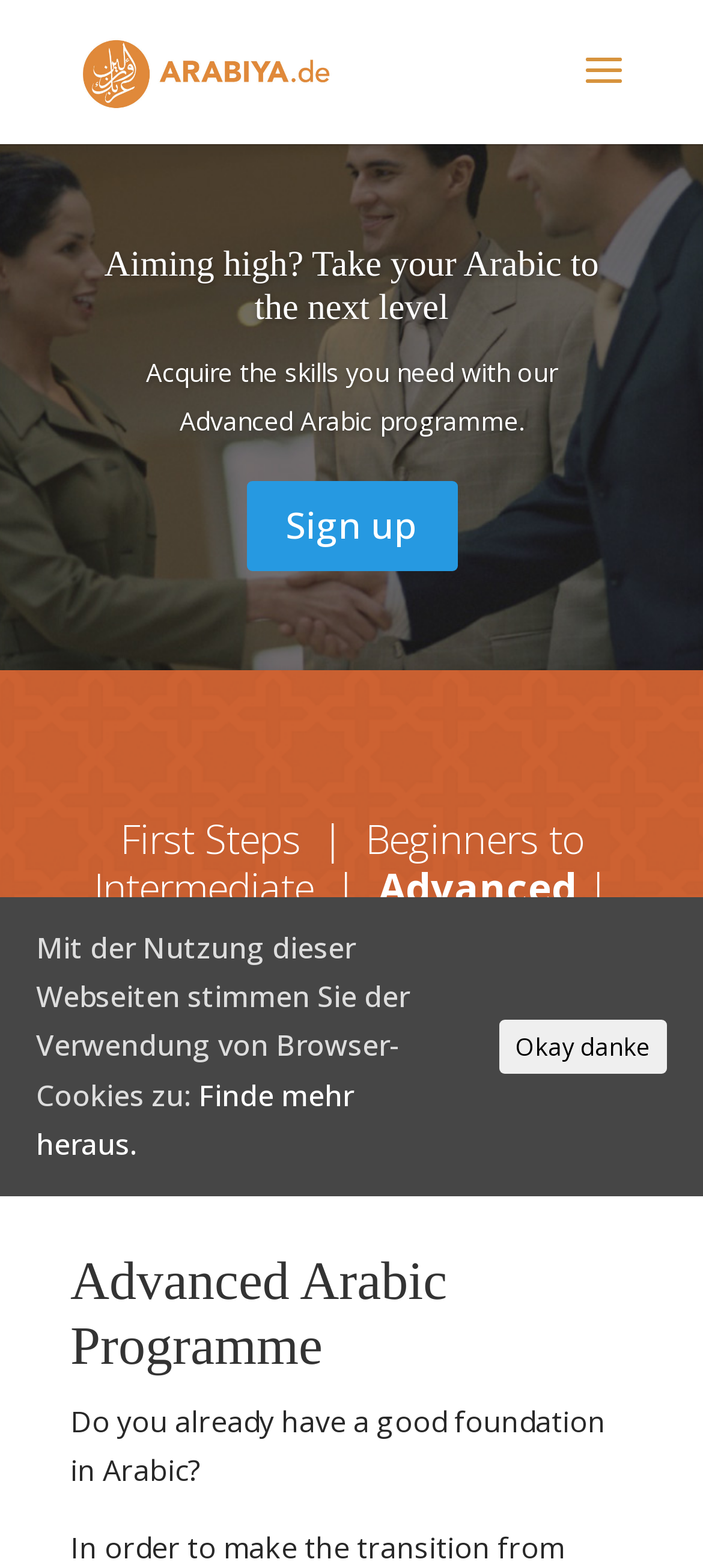Please find and report the bounding box coordinates of the element to click in order to perform the following action: "Find out more about the website". The coordinates should be expressed as four float numbers between 0 and 1, in the format [left, top, right, bottom].

[0.051, 0.686, 0.503, 0.742]